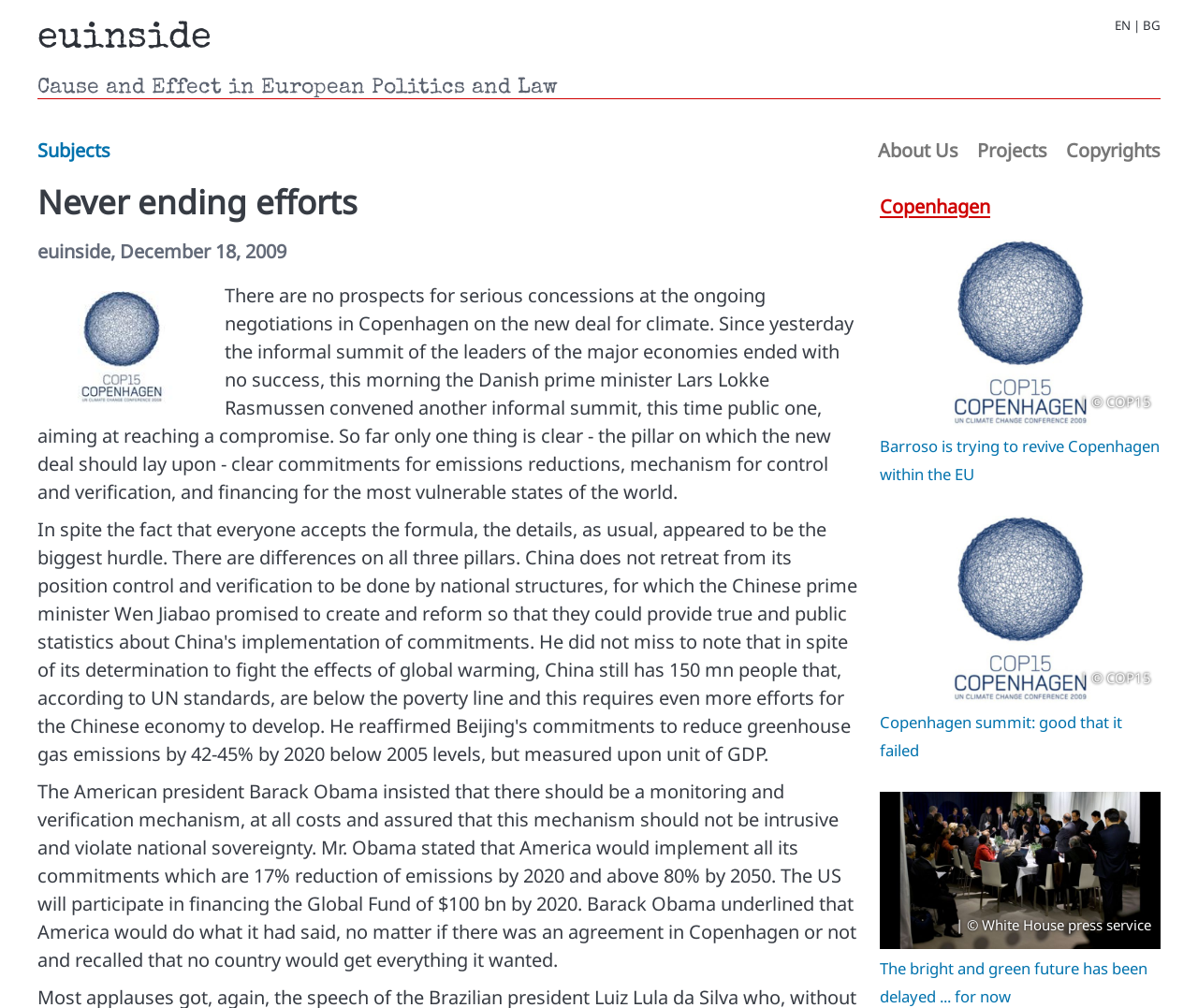Explain in detail what you observe on this webpage.

The webpage appears to be a news article or blog post discussing climate negotiations in Copenhagen. At the top, there is a heading that reads "euinside EN | BG" with links to "euinside", "EN", and "BG" positioned horizontally next to each other. Below this, there is another heading that reads "Cause and Effect in European Politics and Law".

The main content of the webpage is divided into two columns. The left column contains a series of links, including "Subjects", "About Us", "Projects", and "Copyrights", which are stacked vertically. 

The right column contains the main article, which is headed by "Never ending efforts" and "euinside, December 18, 2009". The article discusses the ongoing climate negotiations in Copenhagen, mentioning the informal summit of leaders of major economies and the Danish prime minister's efforts to reach a compromise. The article also quotes American President Barack Obama, who insisted on a monitoring and verification mechanism for emissions reductions.

Throughout the article, there are several links to related topics, such as "Copenhagen", "Barroso is trying to revive Copenhagen within the EU", and "Copenhagen summit: good that it failed". These links are positioned to the right of the article, along with three images, two of which are credited to COP15 and one to the White House press service.